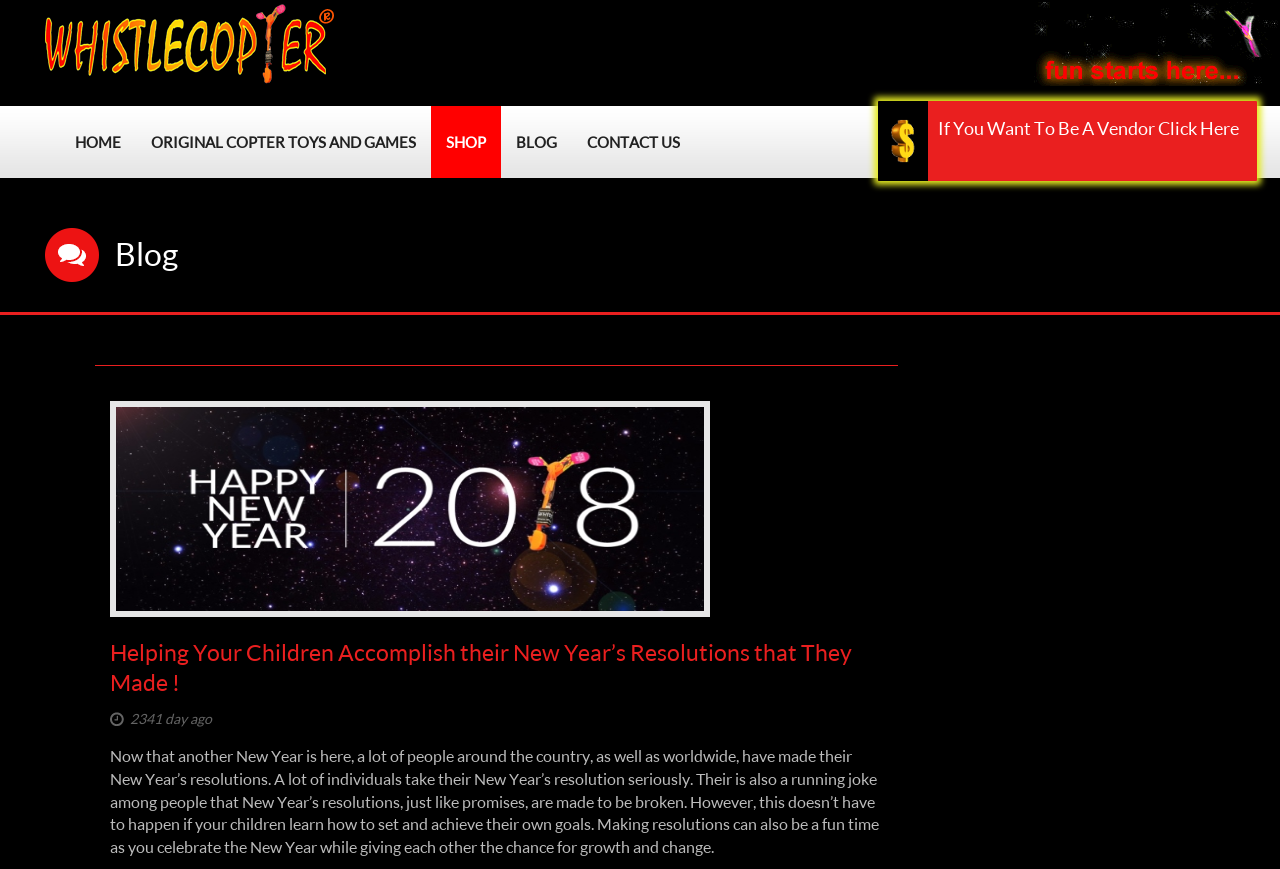How many days ago was the blog post written?
Please use the image to deliver a detailed and complete answer.

The text '2341 day ago' is located at the bottom of the webpage, which indicates when the blog post was written. This text suggests that the blog post was written 2341 days ago.